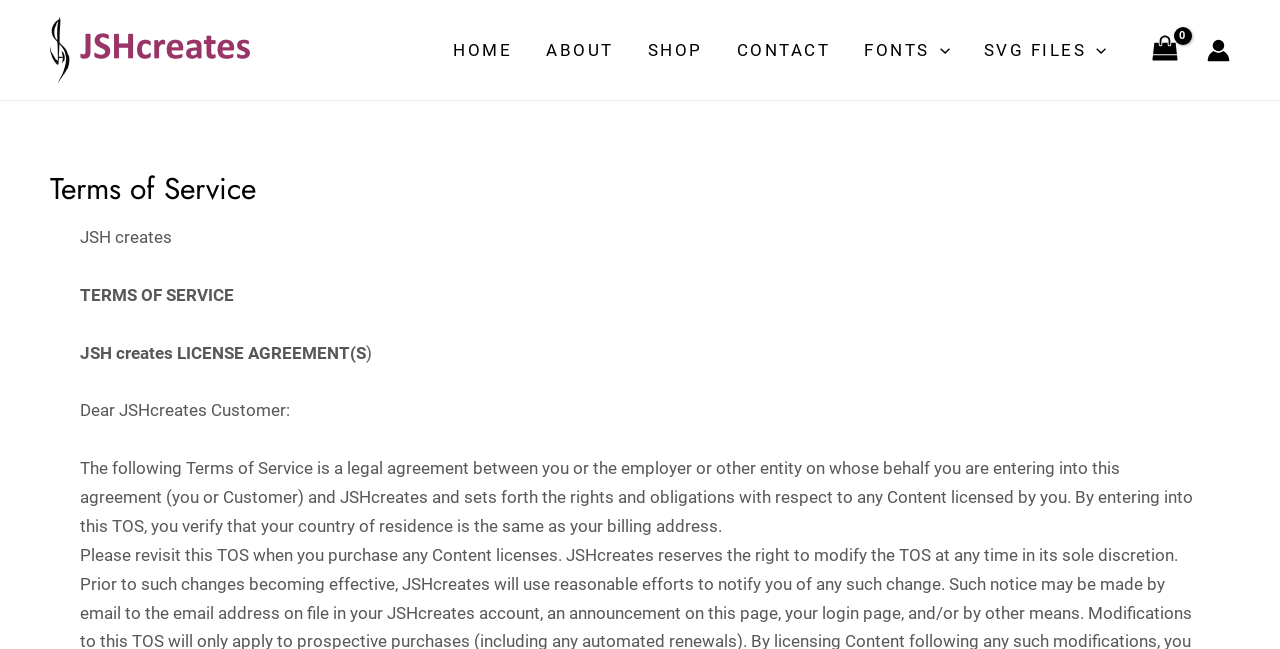Pinpoint the bounding box coordinates of the clickable element to carry out the following instruction: "Click on FONTS Menu Toggle."

[0.662, 0.0, 0.755, 0.154]